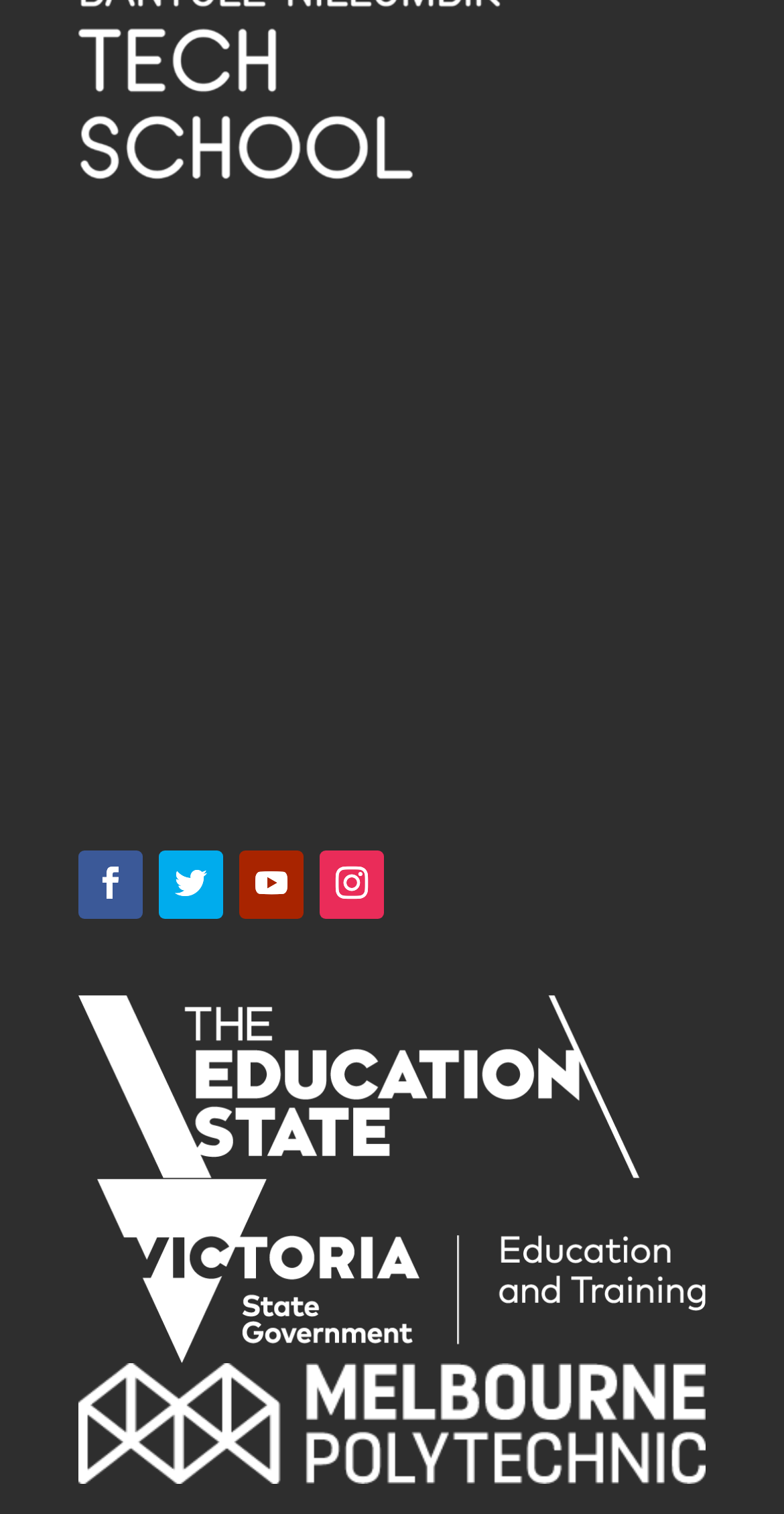What is the logo at the top left corner?
Refer to the image and answer the question using a single word or phrase.

Victoria the Education State Logo